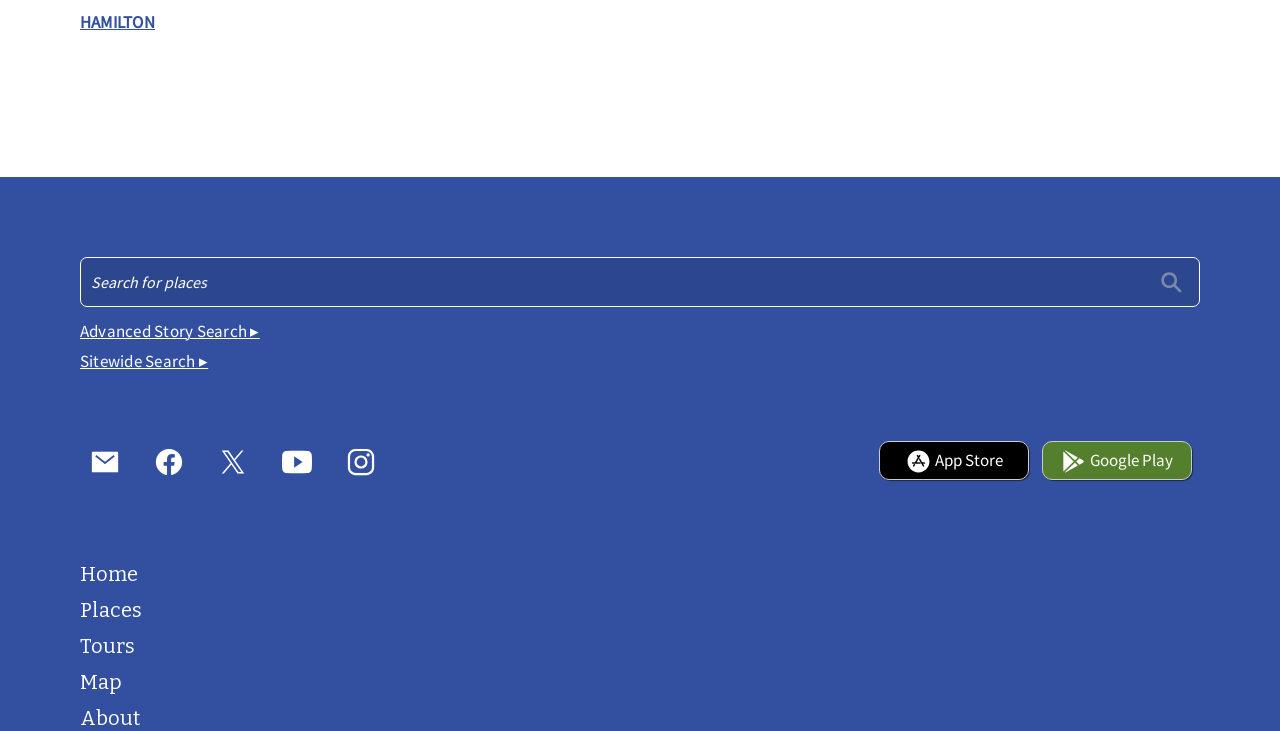Find the coordinates for the bounding box of the element with this description: "title="twitter/x"".

[0.162, 0.596, 0.202, 0.664]